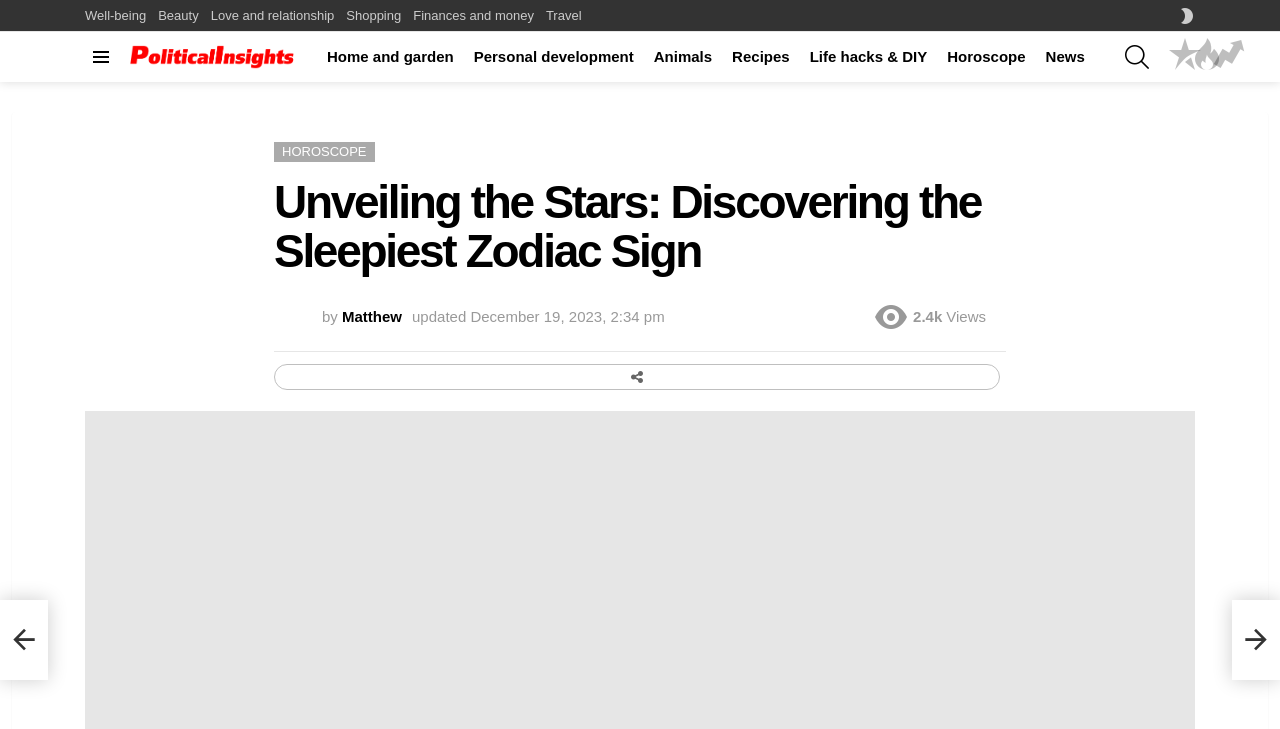Please find the bounding box coordinates of the element's region to be clicked to carry out this instruction: "Switch the skin".

[0.921, 0.0, 0.933, 0.044]